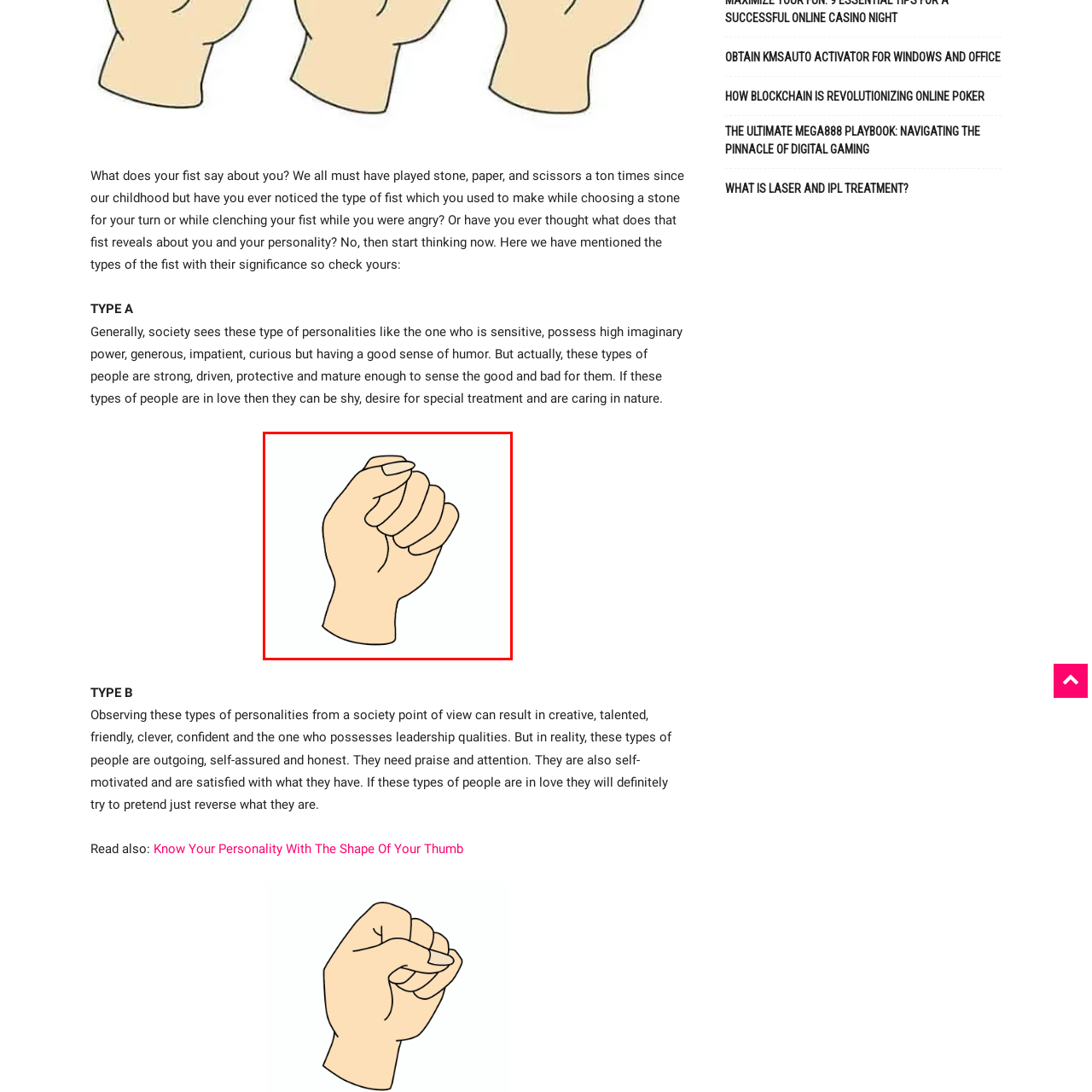What does the article suggest about physical expressions?
Observe the image enclosed by the red boundary and respond with a one-word or short-phrase answer.

Insights into emotional state and social tendencies